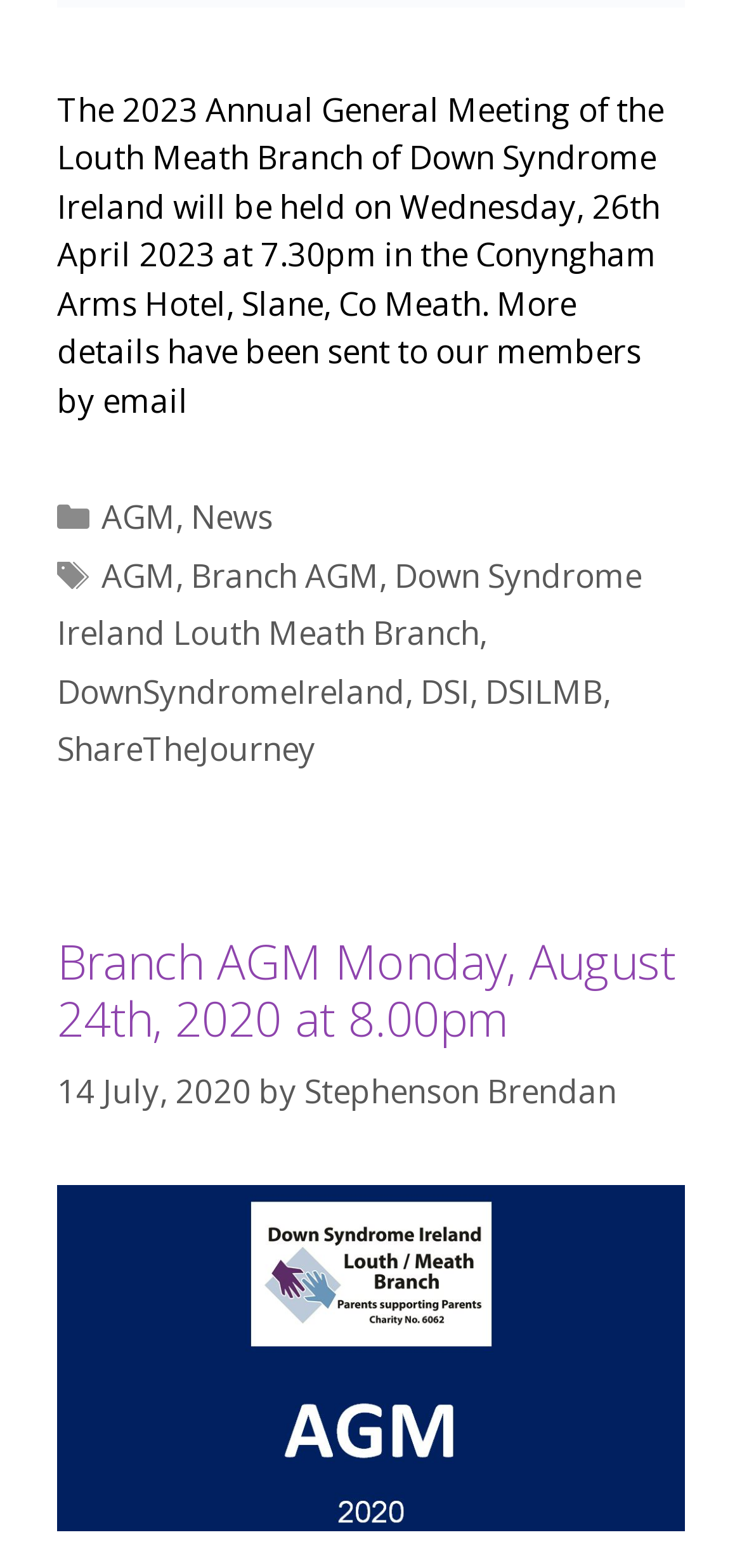What is the location of the 2023 Annual General Meeting?
Answer the question based on the image using a single word or a brief phrase.

Conyngham Arms Hotel, Slane, Co Meath